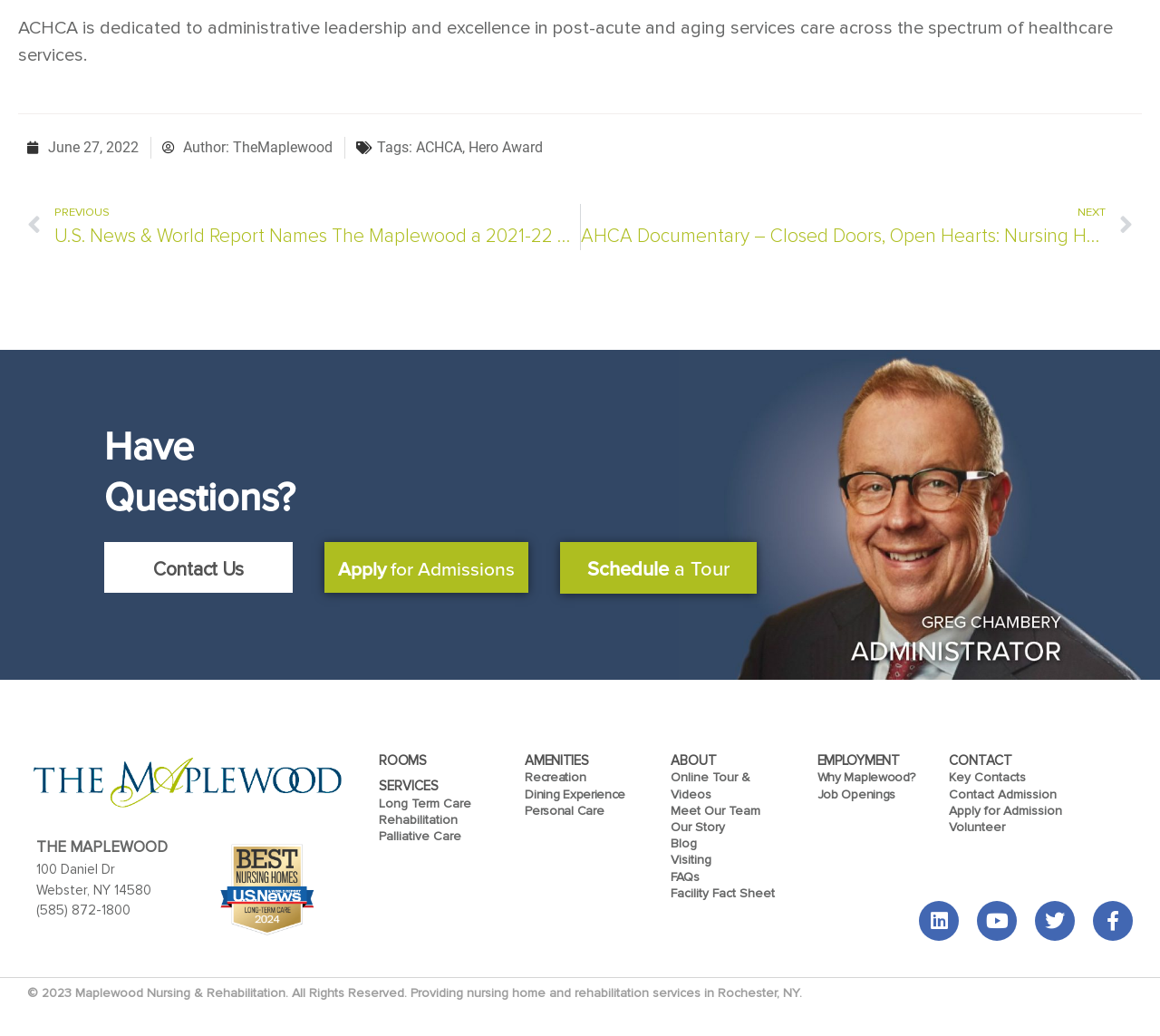Find and indicate the bounding box coordinates of the region you should select to follow the given instruction: "View 'Long Term Care' services".

[0.327, 0.768, 0.424, 0.784]